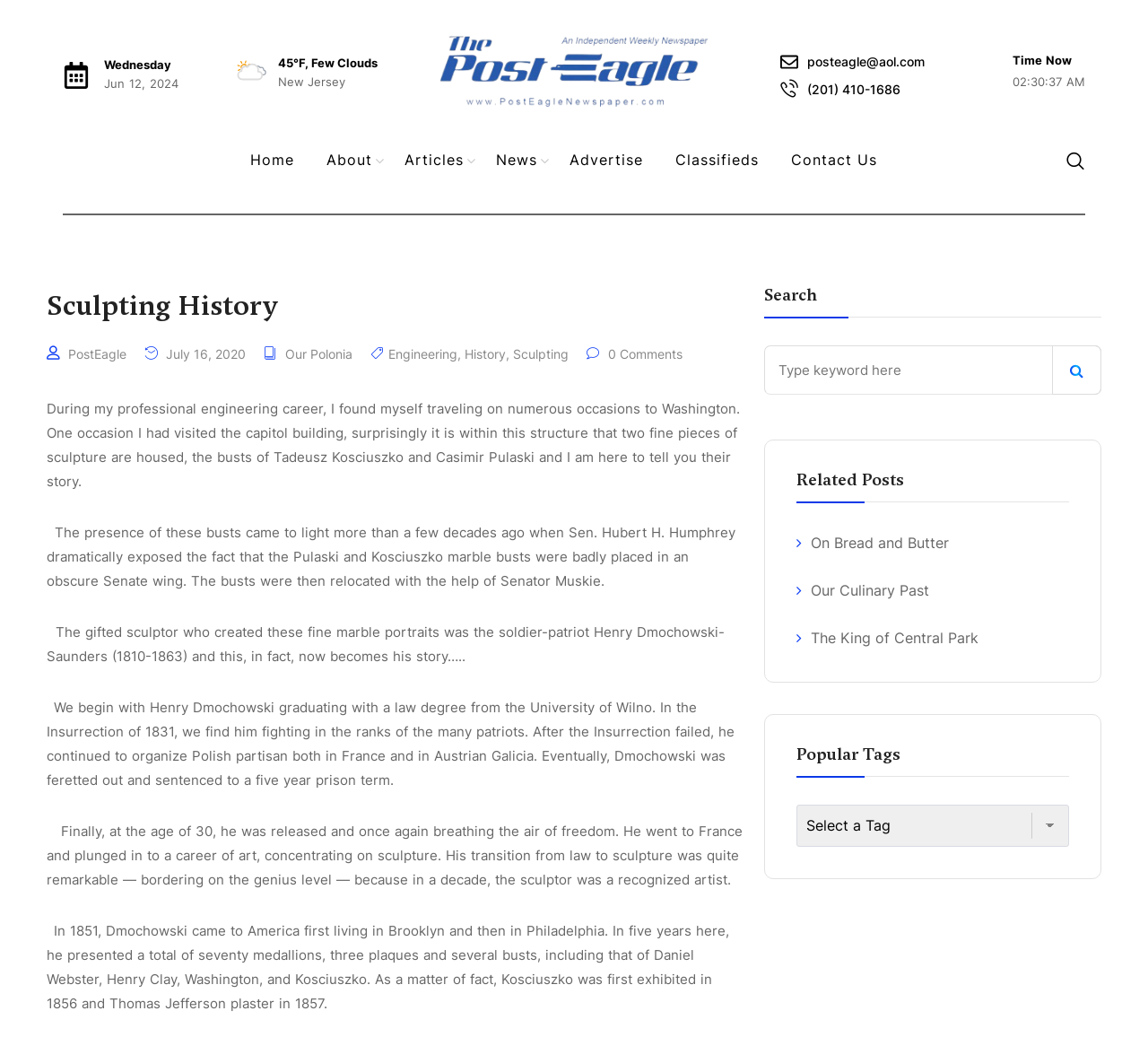Determine the bounding box coordinates for the area that needs to be clicked to fulfill this task: "Read the article 'On Bread and Butter'". The coordinates must be given as four float numbers between 0 and 1, i.e., [left, top, right, bottom].

[0.694, 0.515, 0.827, 0.532]